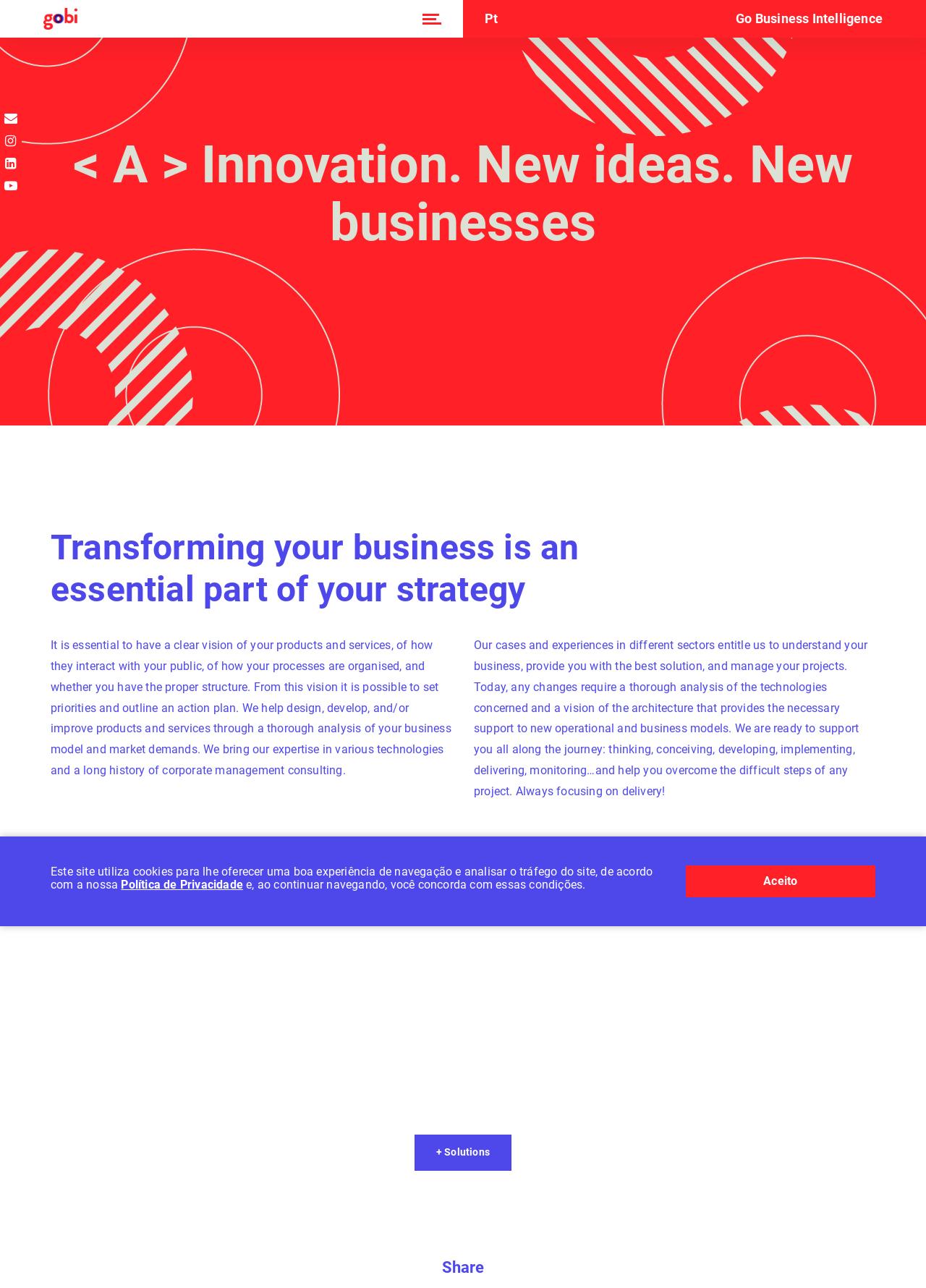What services does the company provide?
Using the information from the image, give a concise answer in one word or a short phrase.

Innovation, Diagnostics, Digital Solutions